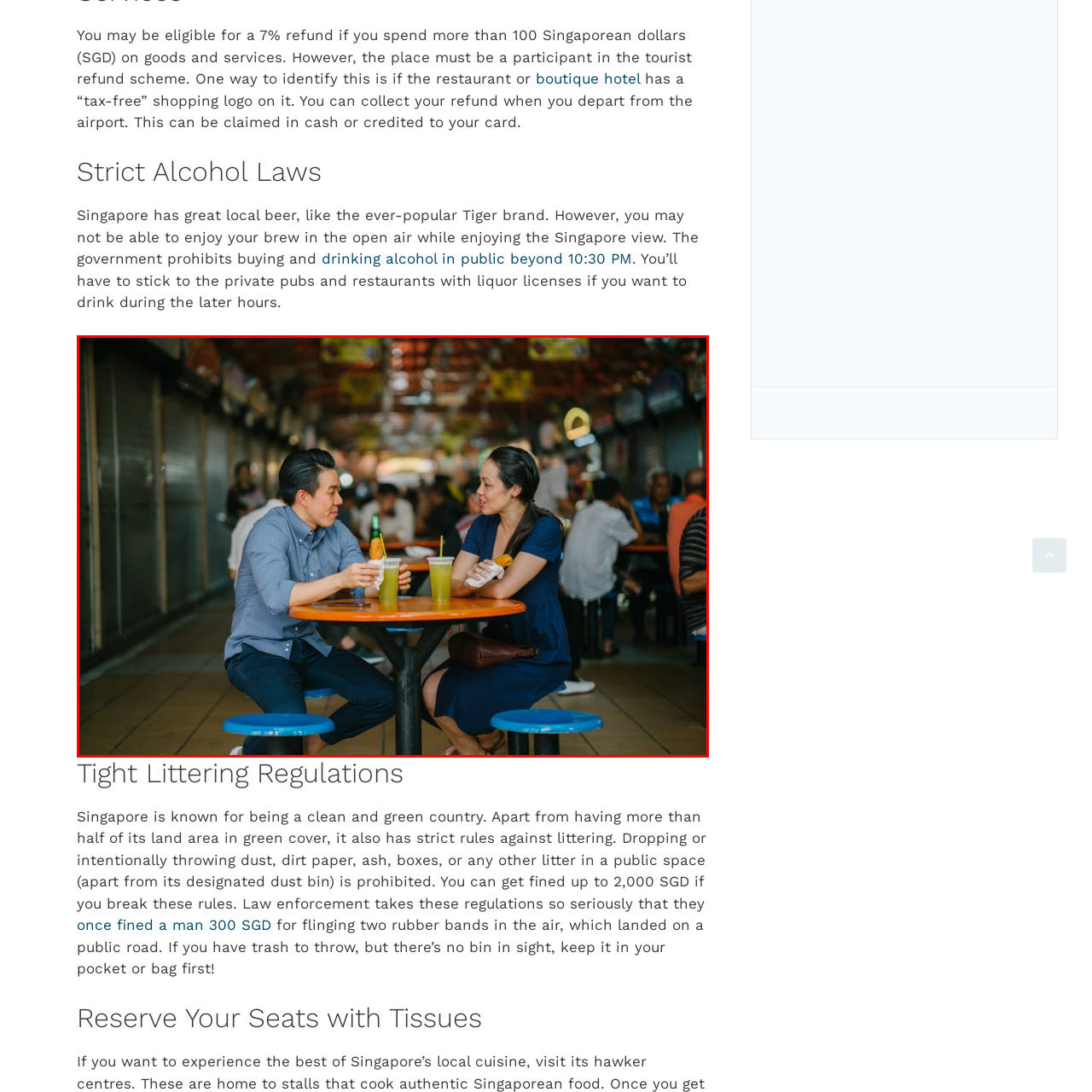Detail the scene within the red-bordered box in the image, including all relevant features and actions.

In a bustling hawker center in Singapore, a man and woman sit at a vibrant orange table, enjoying each other's company amidst the lively atmosphere. The man, dressed in a casual blue shirt and dark jeans, holds a refreshing drink while attentively listening to the woman, who wears a dark dress and has a friendly smile. She is holding a food item, possibly a tasty local snack, suggesting they are indulging in Singapore's famous street food culture. Around them, the chatter of patrons fills the air, highlighting the communal dining experience typical of local hawker centers. This scene reflects Singapore's rich culinary landscape and social dining practices, where friends gather to savor delicious meals in a relaxed setting. The backdrop showcases numerous stalls, indicating the diversity of food options available to visitors and locals alike.